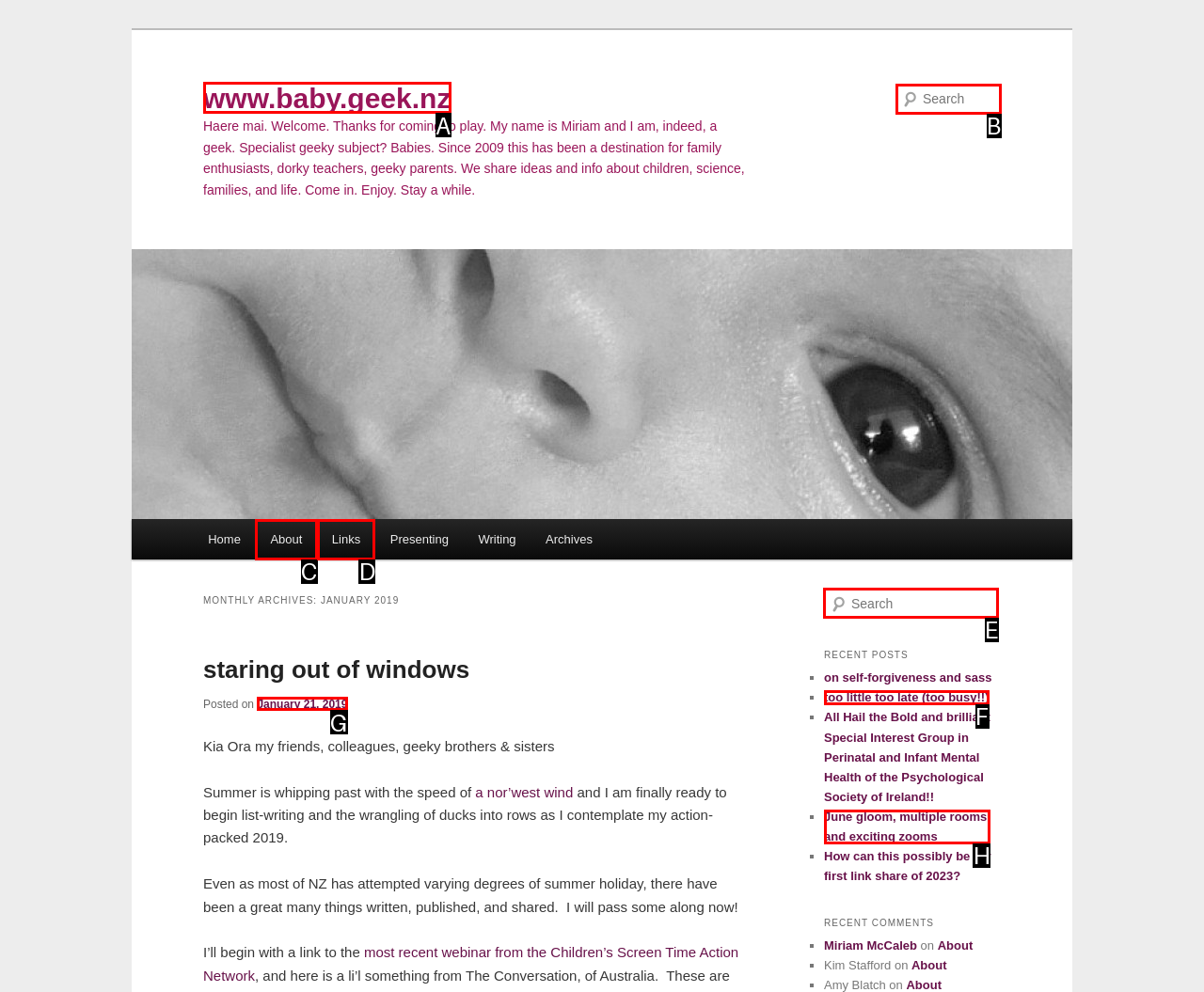From the options shown in the screenshot, tell me which lettered element I need to click to complete the task: Search for something again.

E